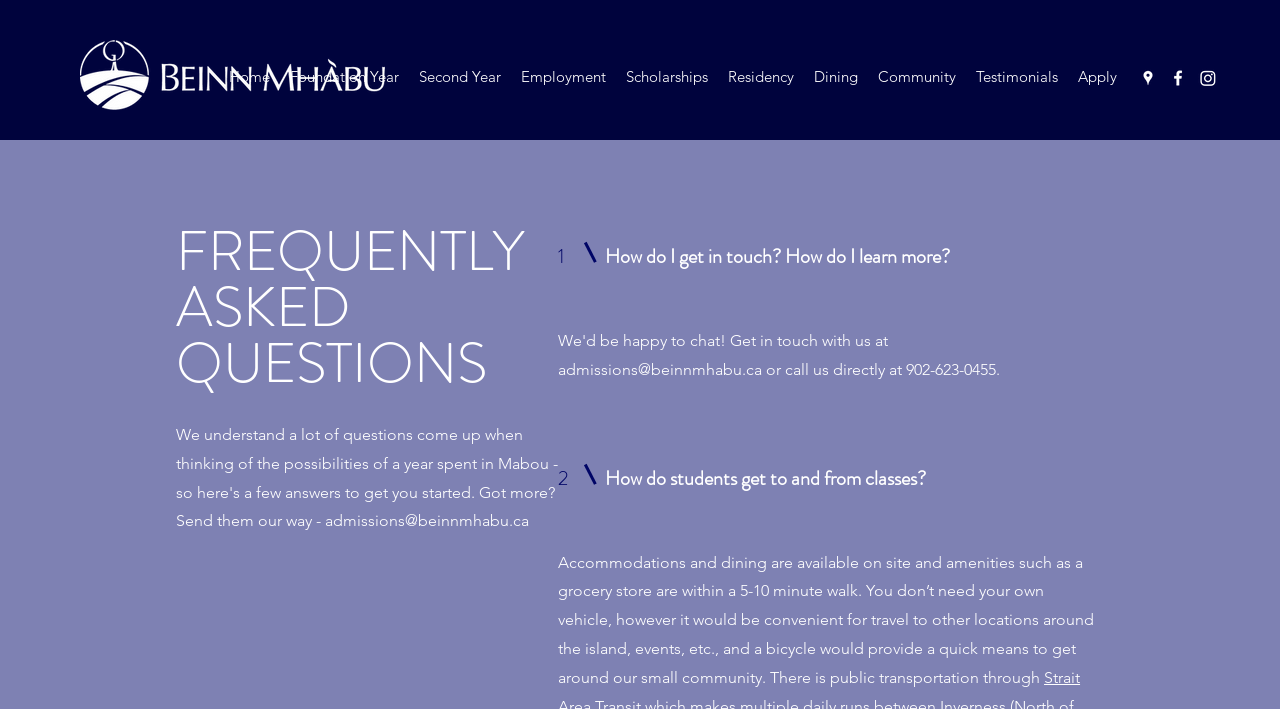Illustrate the webpage's structure and main components comprehensively.

The webpage is about Beinn Mhàbu, with a focus on its FAQ section. At the top left, there is a link and an image with the text "beinn mhabu". Below this, there is a navigation menu with 11 links, including "Home", "Foundation Year", "Second Year", and others, stretching across the top of the page.

On the top right, there is a social bar with three links to Google Places, Facebook, and Instagram, each accompanied by an image. 

The main content of the page is divided into sections, with a heading "FREQUENTLY ASKED QUESTIONS" in the middle of the page. Below this, there are several questions and answers. The first question is "How do I get in touch? How do I learn more?" with an email address "admissions@beinnmhabu.ca" provided as a contact method. The answer also includes a phone number. 

The next question is "How do students get to and from classes?" with a detailed answer explaining the availability of accommodations, dining, and amenities on site, as well as public transportation options.